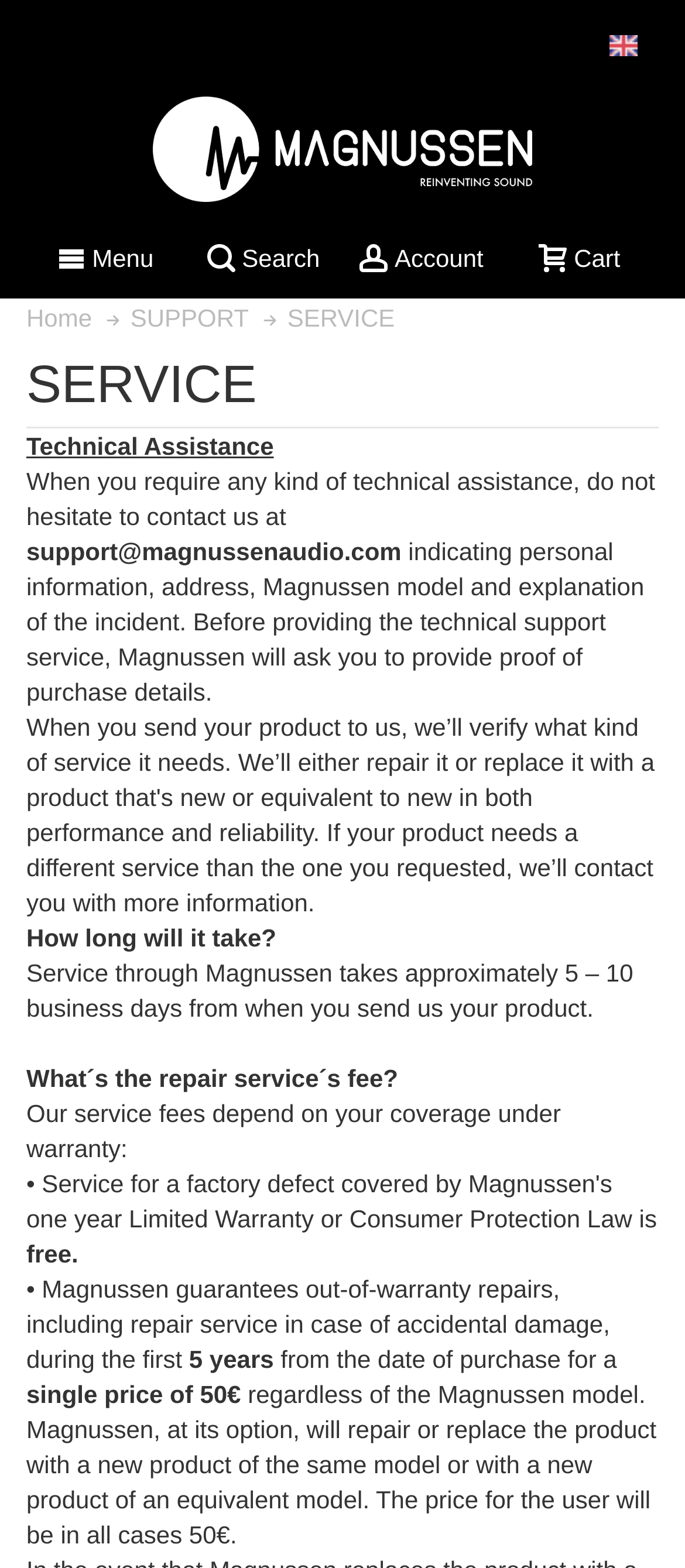Find and specify the bounding box coordinates that correspond to the clickable region for the instruction: "click on the link to learn about shaders".

None